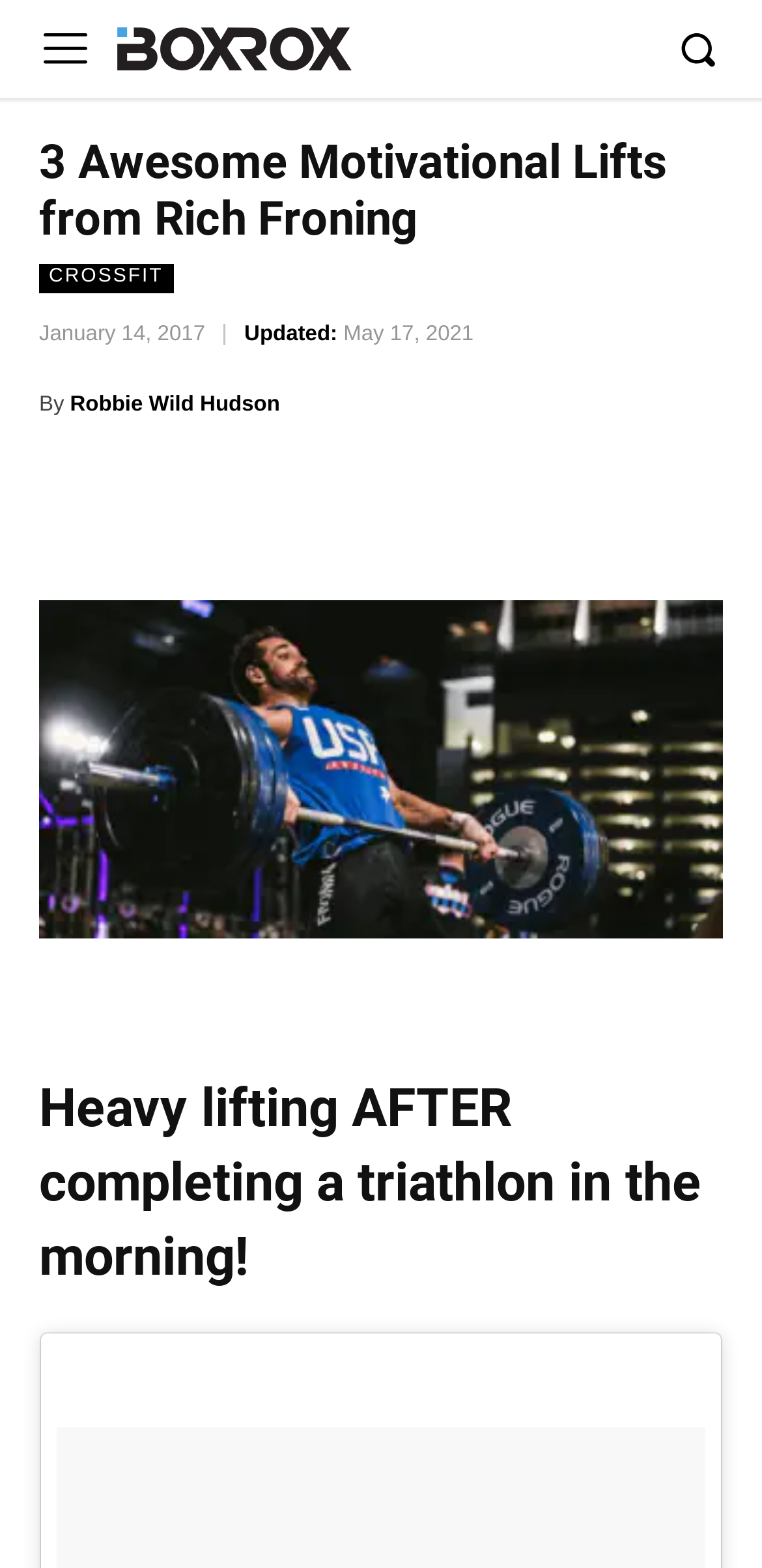What is Rich Froning doing in the image?
Use the information from the image to give a detailed answer to the question.

I found the description of the image by looking at the heading 'Heavy lifting AFTER completing a triathlon in the morning!' which is near the image, and it indicates that Rich Froning is doing heavy lifting in the image.